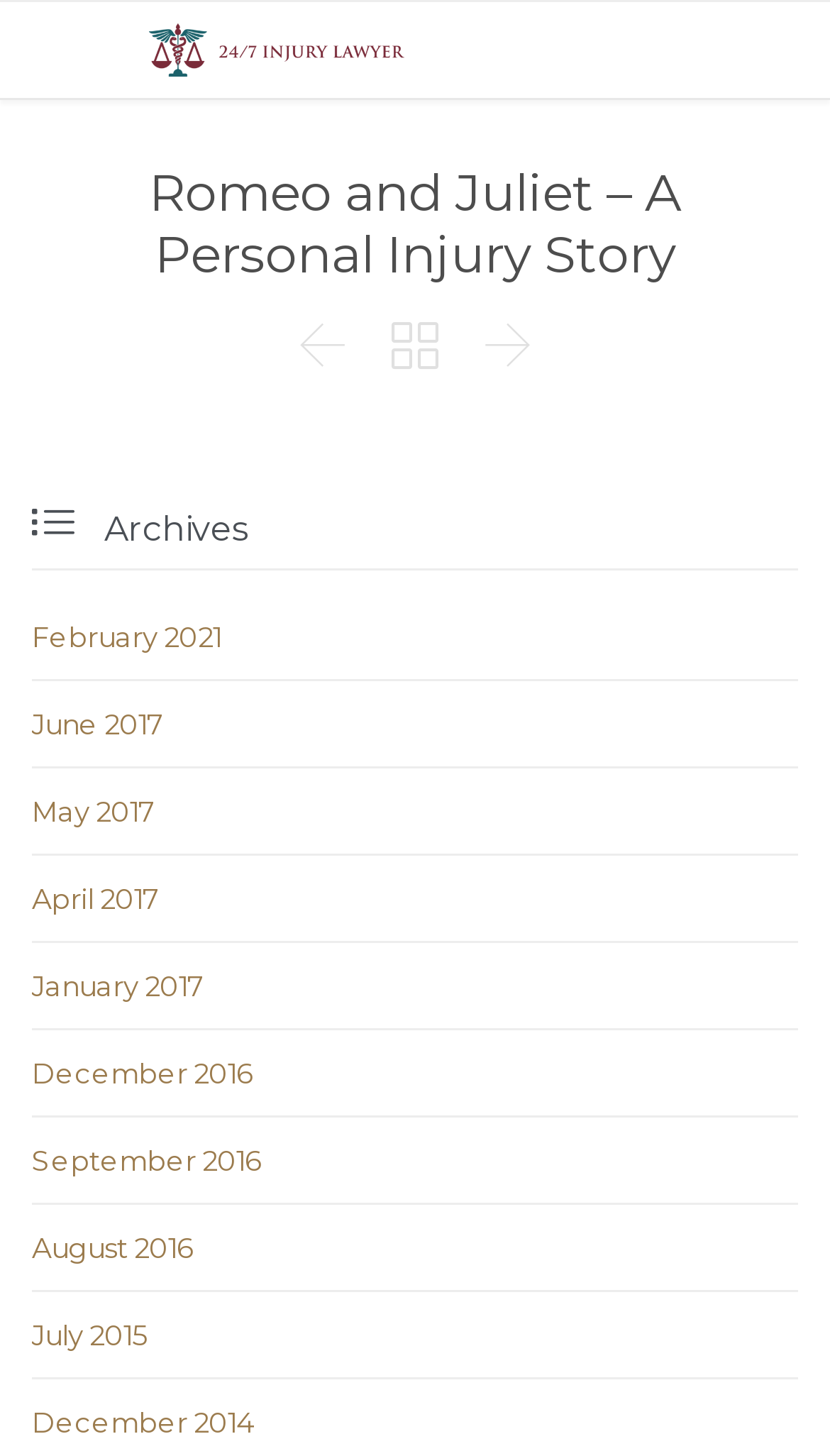Kindly determine the bounding box coordinates for the area that needs to be clicked to execute this instruction: "View Archives".

[0.038, 0.343, 0.962, 0.391]